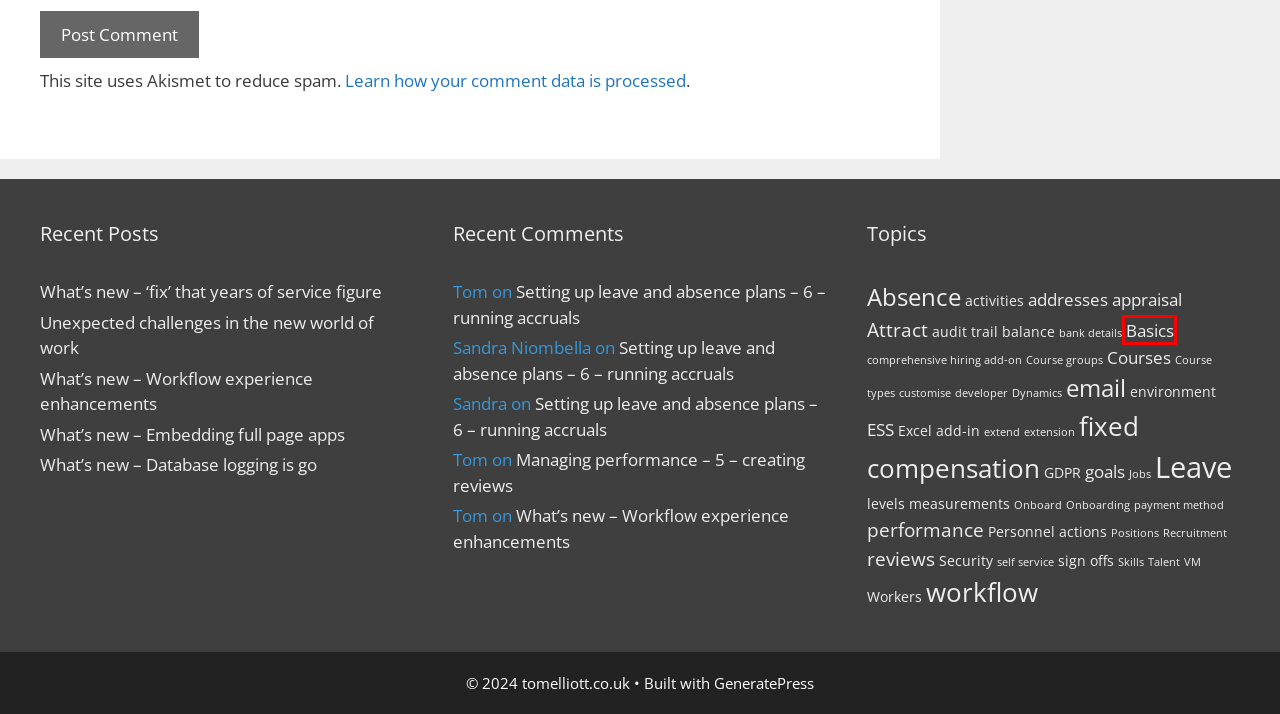Given a webpage screenshot featuring a red rectangle around a UI element, please determine the best description for the new webpage that appears after the element within the bounding box is clicked. The options are:
A. Courses - tomelliott.co.uk
B. customise - tomelliott.co.uk
C. reviews - tomelliott.co.uk
D. environment - tomelliott.co.uk
E. Basics - tomelliott.co.uk
F. Personnel actions - tomelliott.co.uk
G. Talent - tomelliott.co.uk
H. Managing performance – 5 – creating reviews - tomelliott.co.uk

E